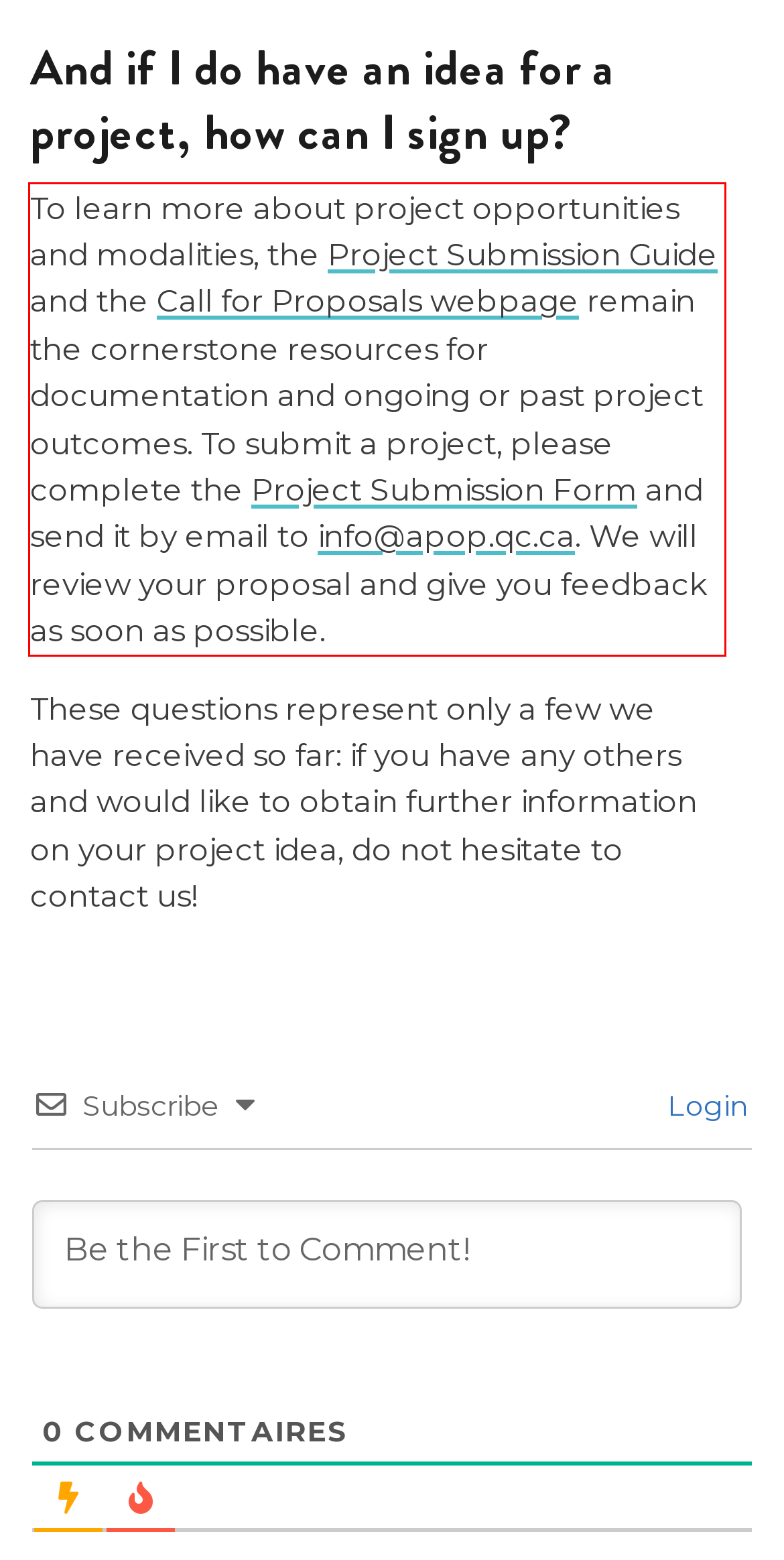You have a screenshot of a webpage where a UI element is enclosed in a red rectangle. Perform OCR to capture the text inside this red rectangle.

To learn more about project opportunities and modalities, the Project Submission Guide and the Call for Proposals webpage remain the cornerstone resources for documentation and ongoing or past project outcomes. To submit a project, please complete the Project Submission Form and send it by email to info@apop.qc.ca. We will review your proposal and give you feedback as soon as possible.